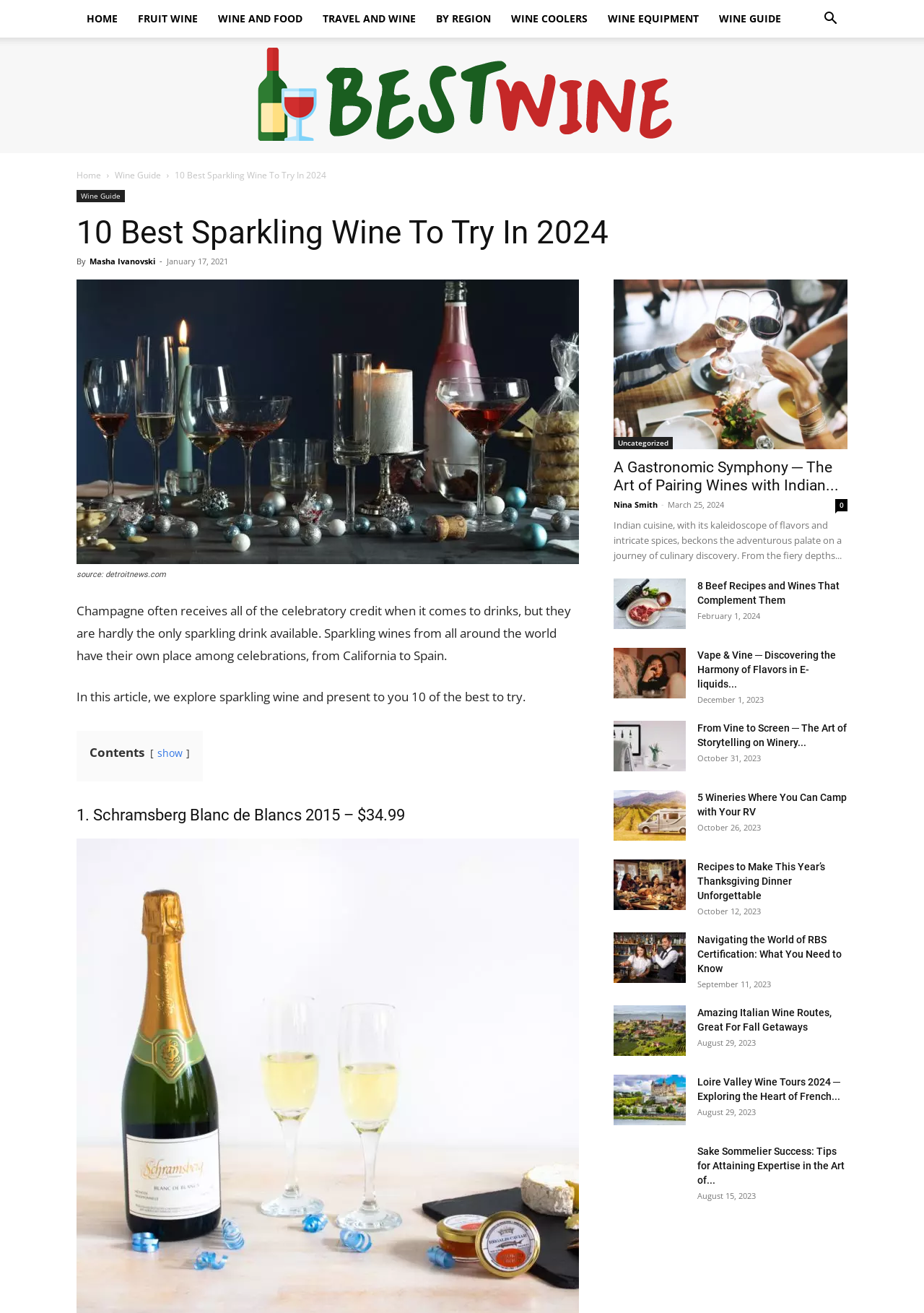Locate the primary headline on the webpage and provide its text.

10 Best Sparkling Wine To Try In 2024